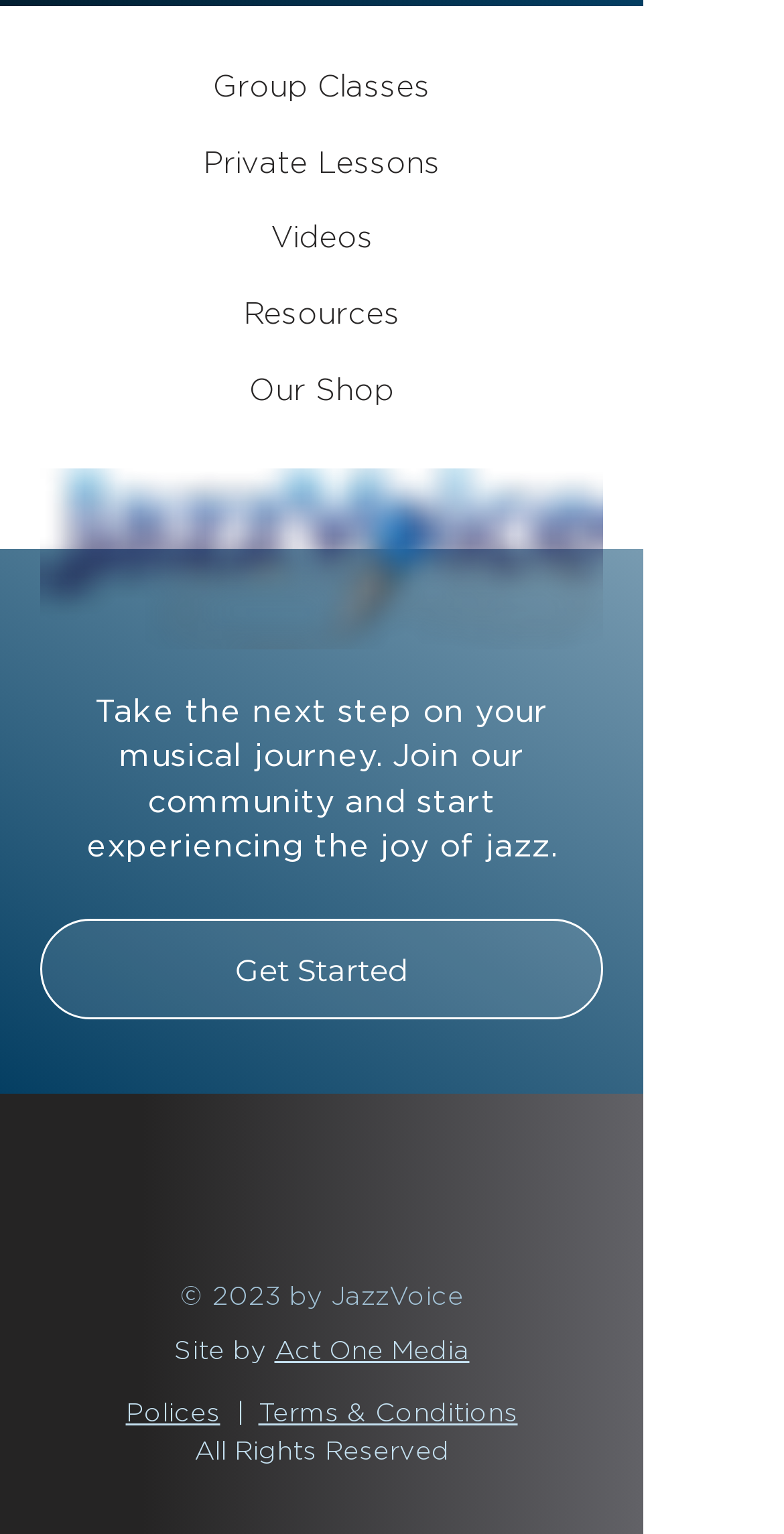Could you please study the image and provide a detailed answer to the question:
How many main navigation links are present?

There are five main navigation links present, which are 'Group Classes', 'Private Lessons', 'Videos', 'Resources', and 'Our Shop', located at the top of the webpage.